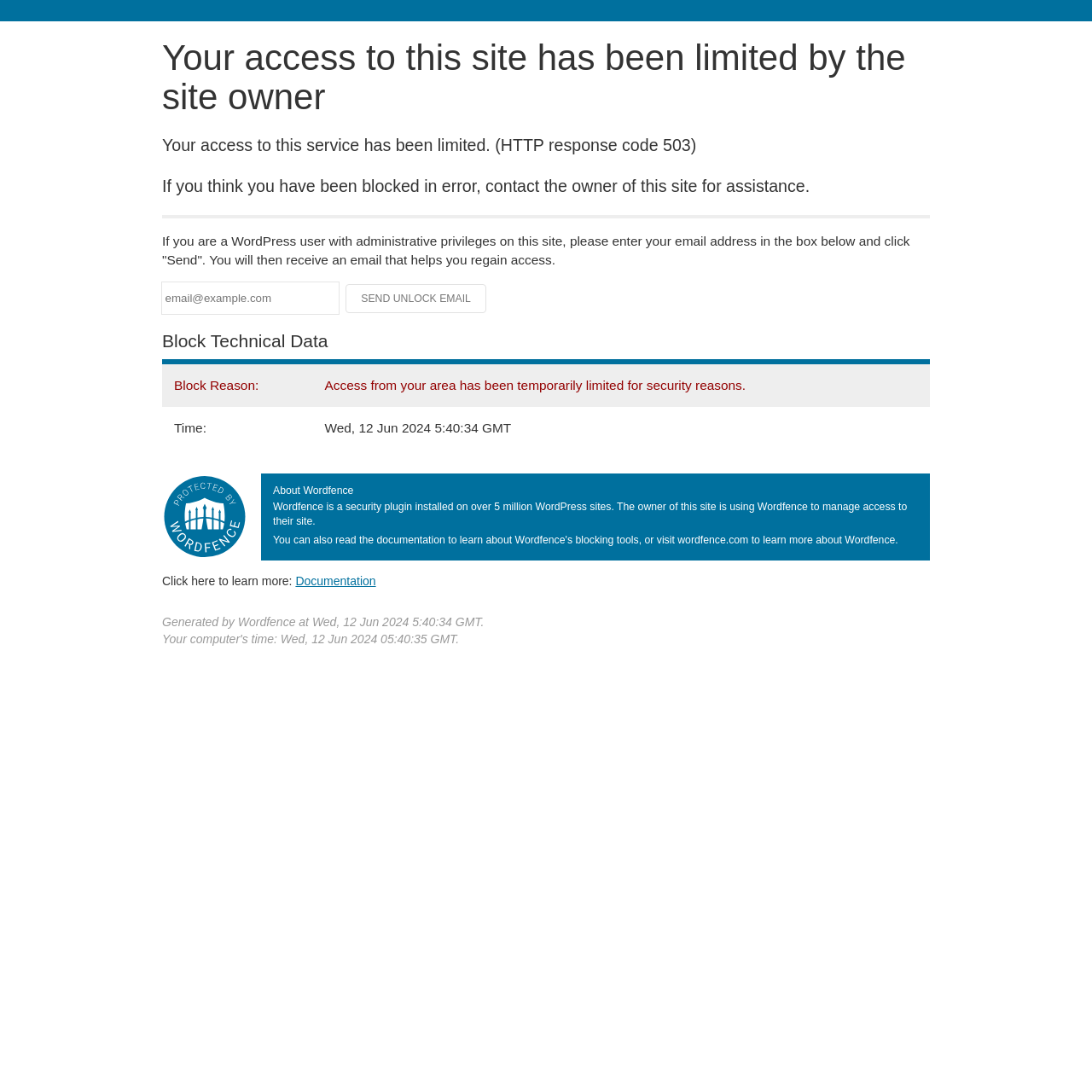Respond to the question with just a single word or phrase: 
What is the current status of the 'Send Unlock Email' button?

Disabled